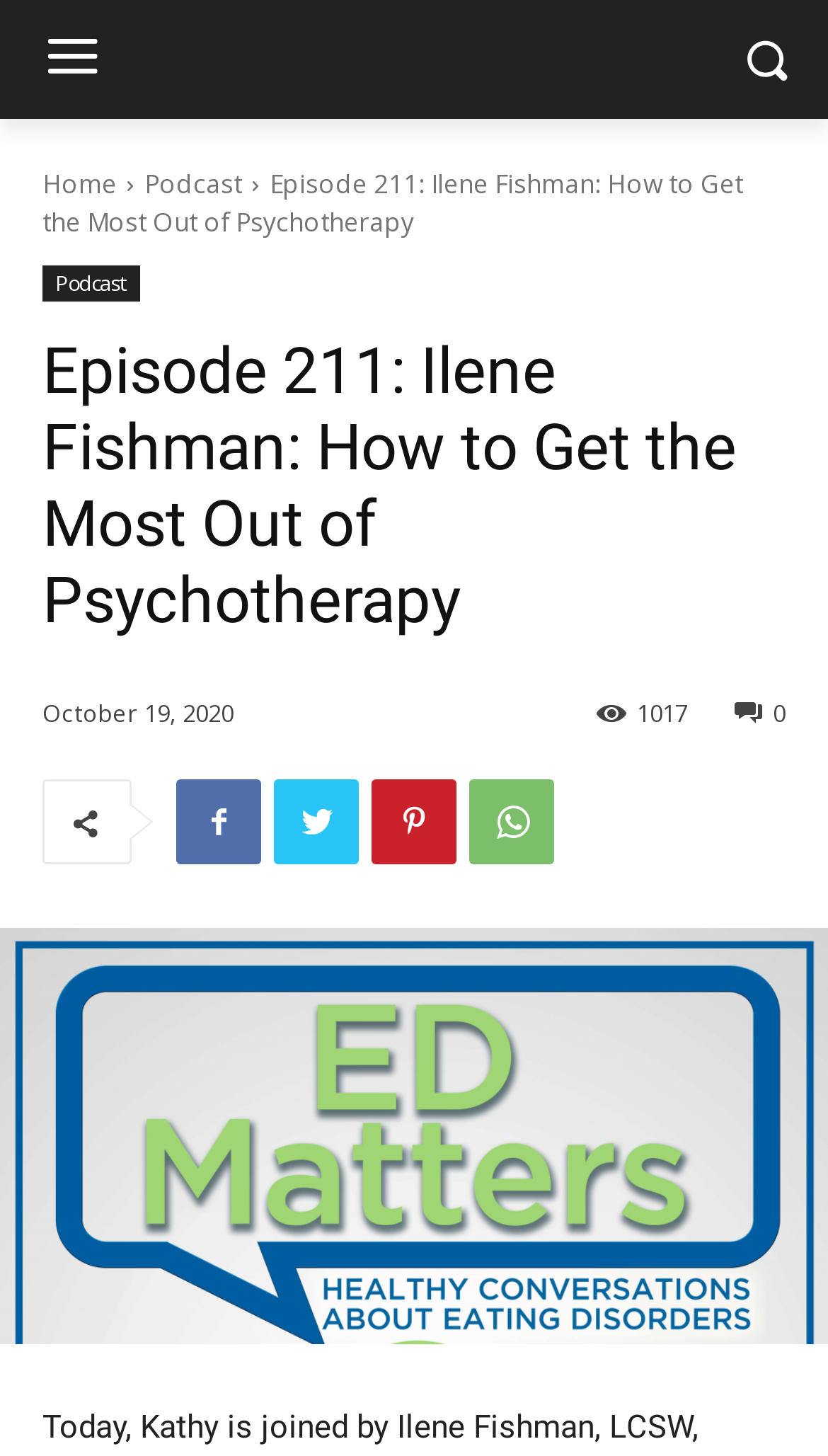Provide a short answer using a single word or phrase for the following question: 
What is the topic of this episode?

How to get the most out of psychotherapy